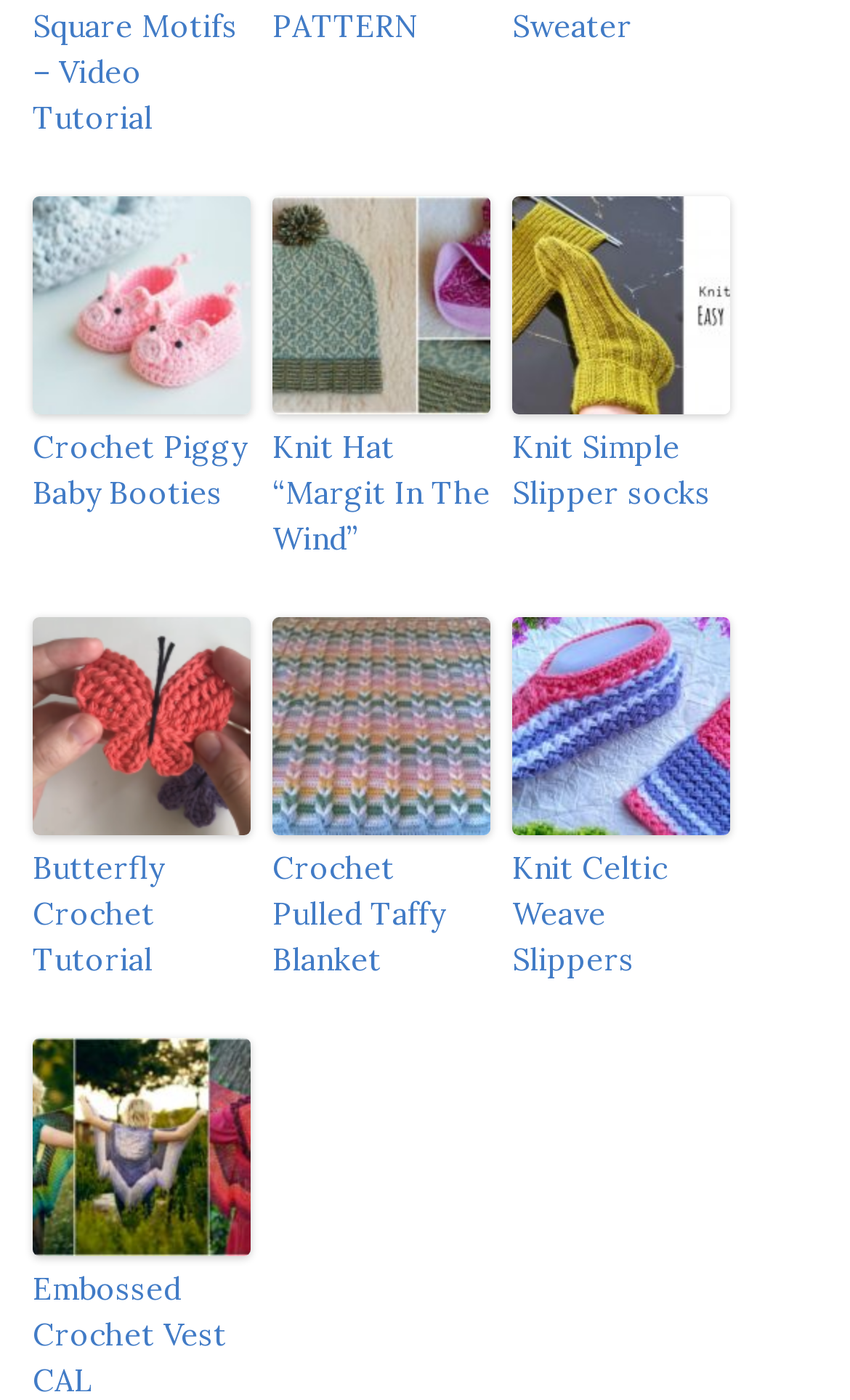How many products are displayed on the webpage?
Please answer using one word or phrase, based on the screenshot.

10